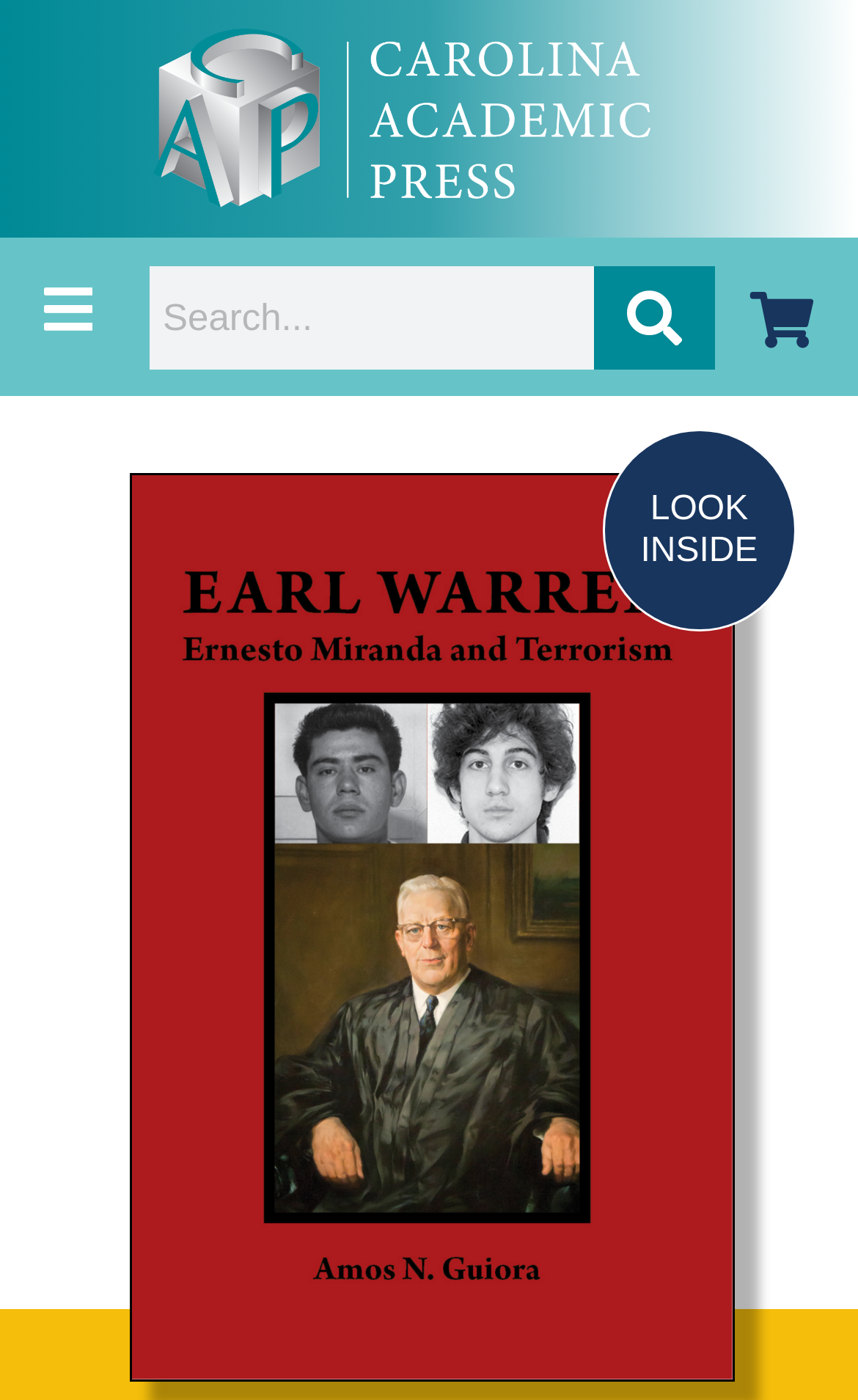What is the name of the book?
Using the image as a reference, give a one-word or short phrase answer.

Earl Warren, Ernesto Miranda and Terrorism